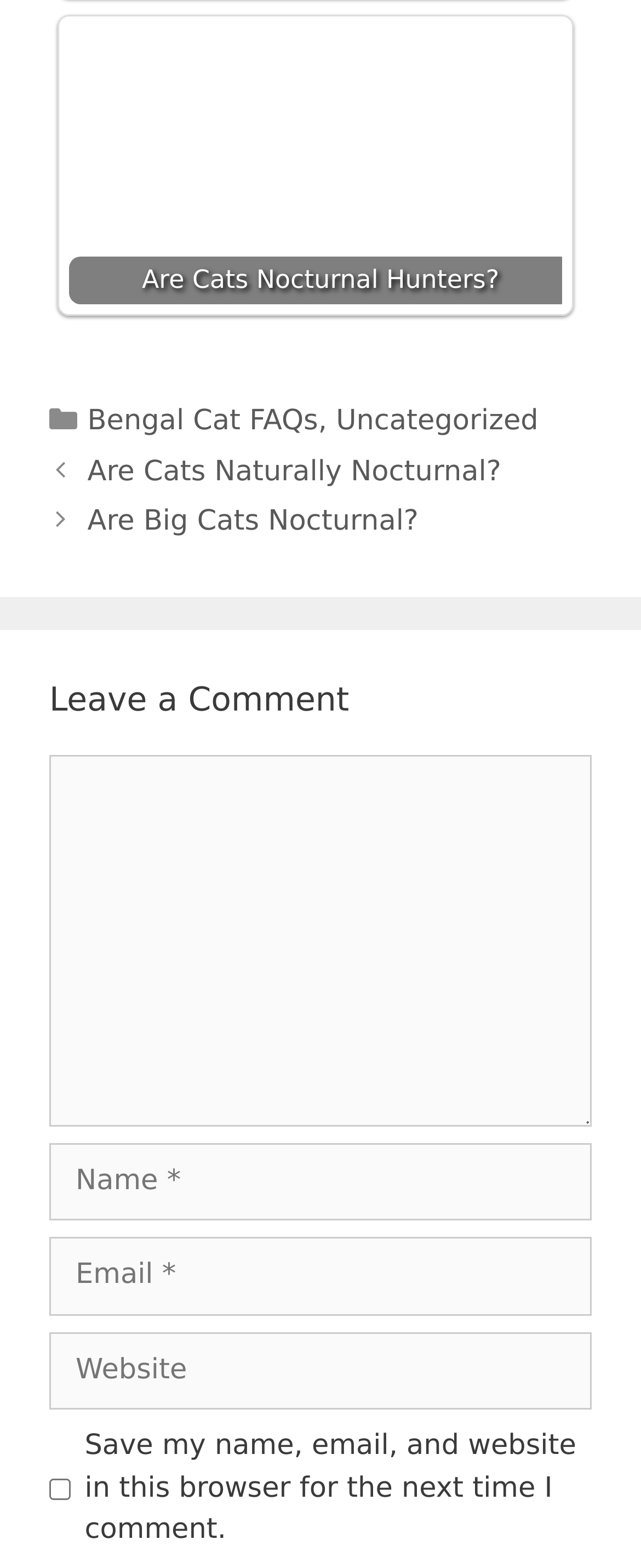Bounding box coordinates are to be given in the format (top-left x, top-left y, bottom-right x, bottom-right y). All values must be floating point numbers between 0 and 1. Provide the bounding box coordinate for the UI element described as: Uncategorized

[0.524, 0.258, 0.84, 0.279]